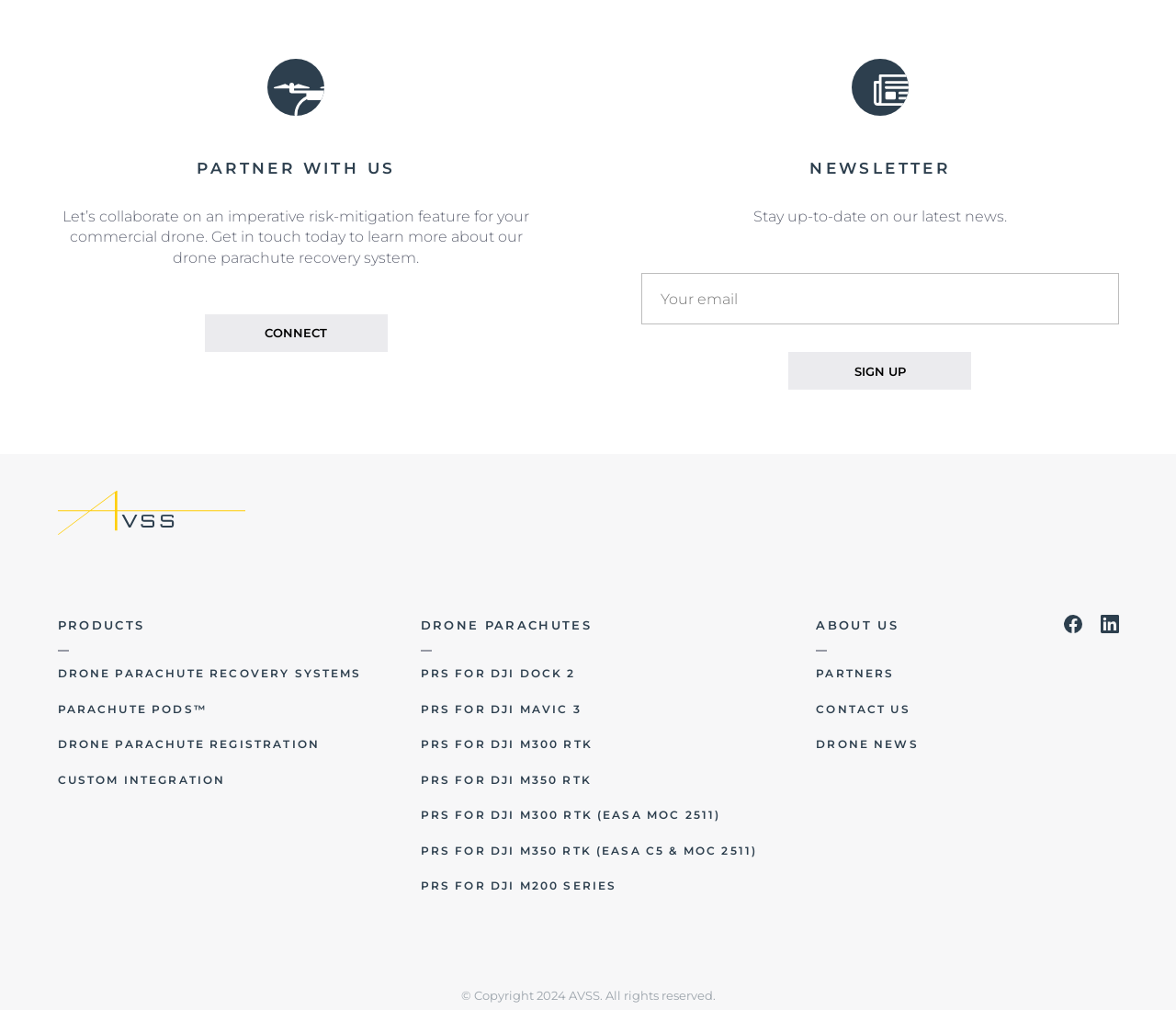Specify the bounding box coordinates of the element's area that should be clicked to execute the given instruction: "Sign up for the newsletter". The coordinates should be four float numbers between 0 and 1, i.e., [left, top, right, bottom].

[0.67, 0.349, 0.826, 0.386]